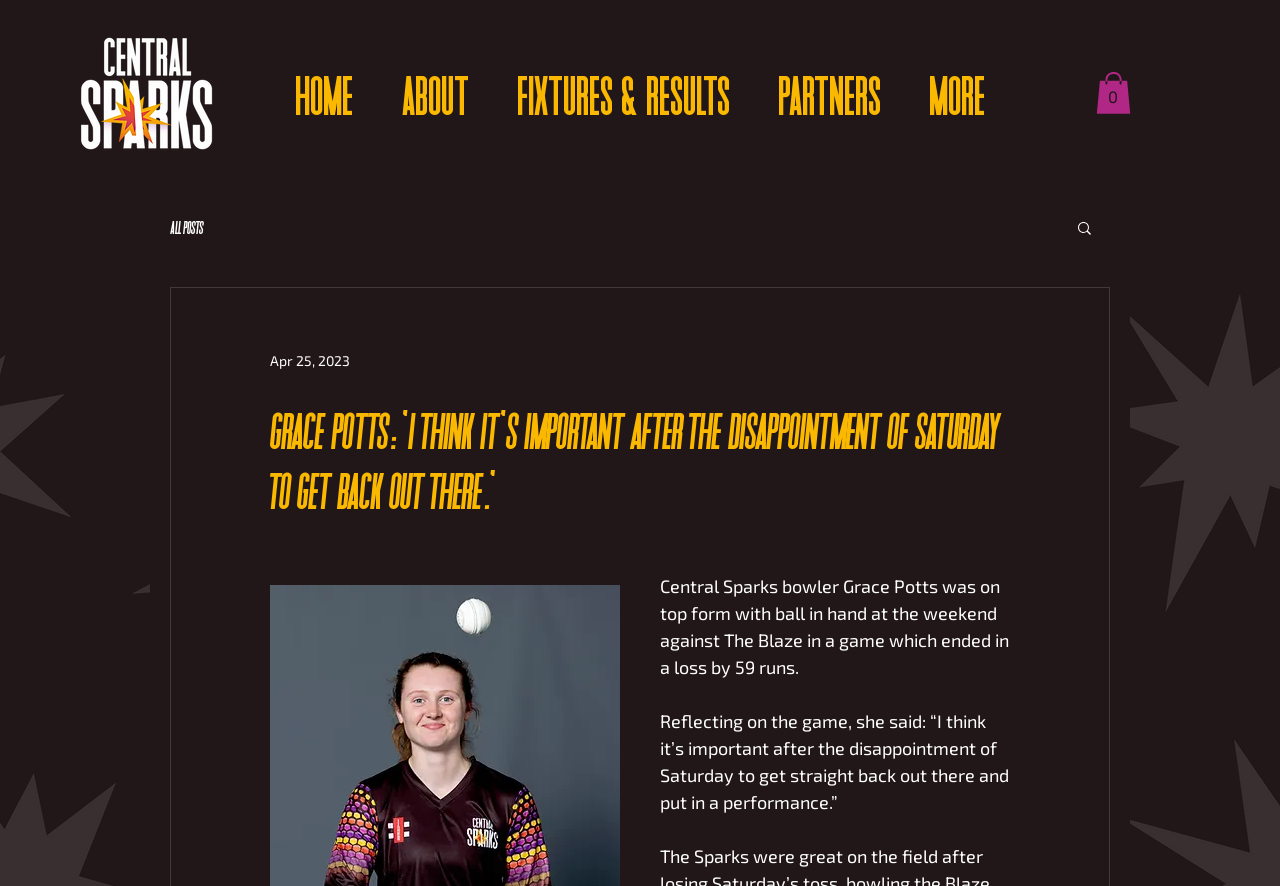Create a detailed summary of all the visual and textual information on the webpage.

The webpage features a prominent heading that reads "GRACE POTTS: ‘I think it’s important after the disappointment of Saturday to get back out there.’" at the top center of the page. Below this heading, there is a paragraph of text that summarizes the content of the article, stating that Central Sparks bowler Grace Potts was in top form with the ball in a game against The Blaze, which ended in a loss by 59 runs.

At the top left of the page, there is a Central Sparks logo, which is a white image on a transparent background. Next to the logo, there is a navigation menu with links to "HOME", "ABOUT", "FIXTURES & RESULTS", "PARTNERS", and "More". 

On the top right side of the page, there is a cart icon with 0 items, accompanied by a search button with a magnifying glass icon. Below the search button, there is a date "Apr 25, 2023" displayed.

The page also has a secondary navigation menu on the left side, labeled "blog", with a link to "All Posts".